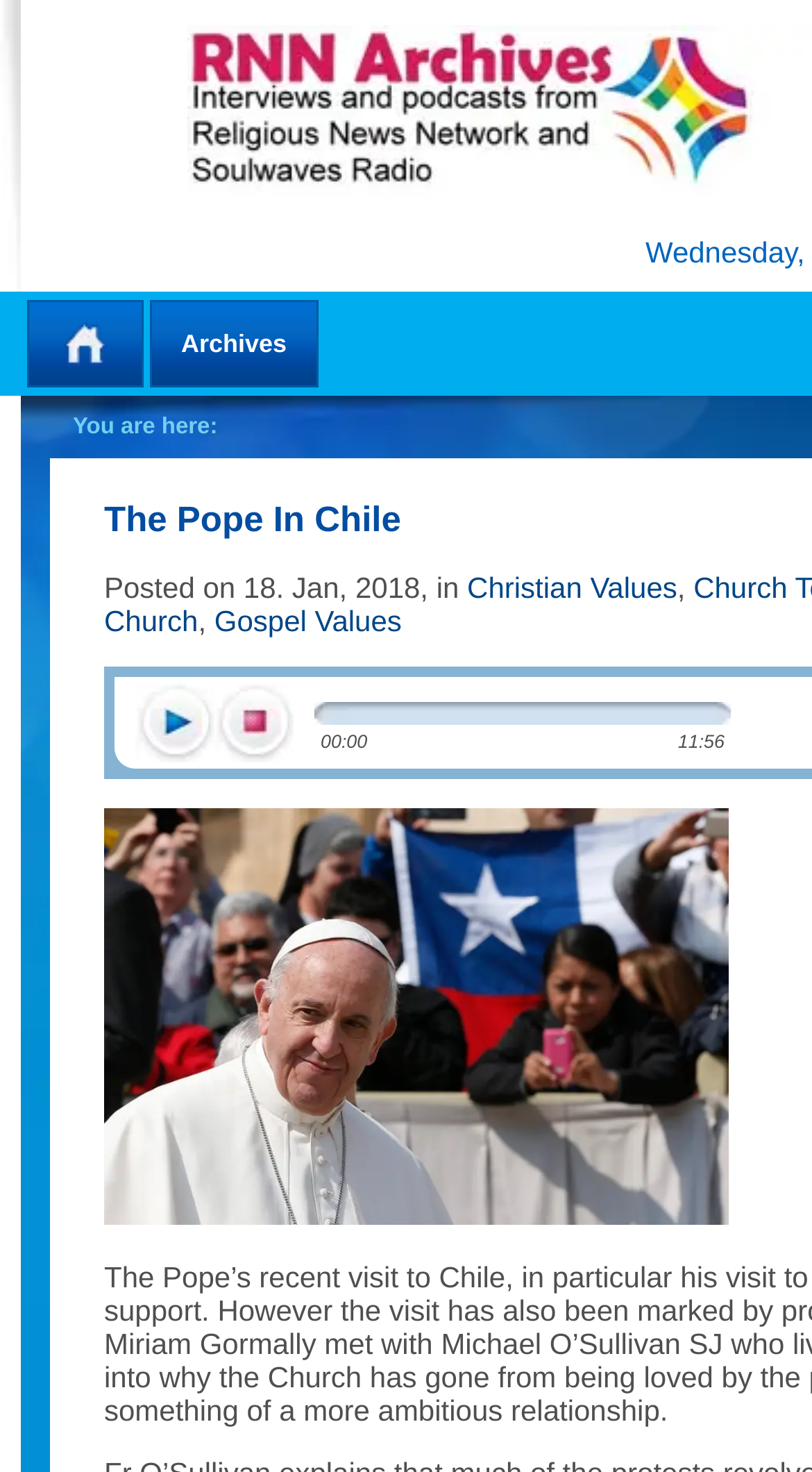What is the category of the article?
Provide a one-word or short-phrase answer based on the image.

Christian Values